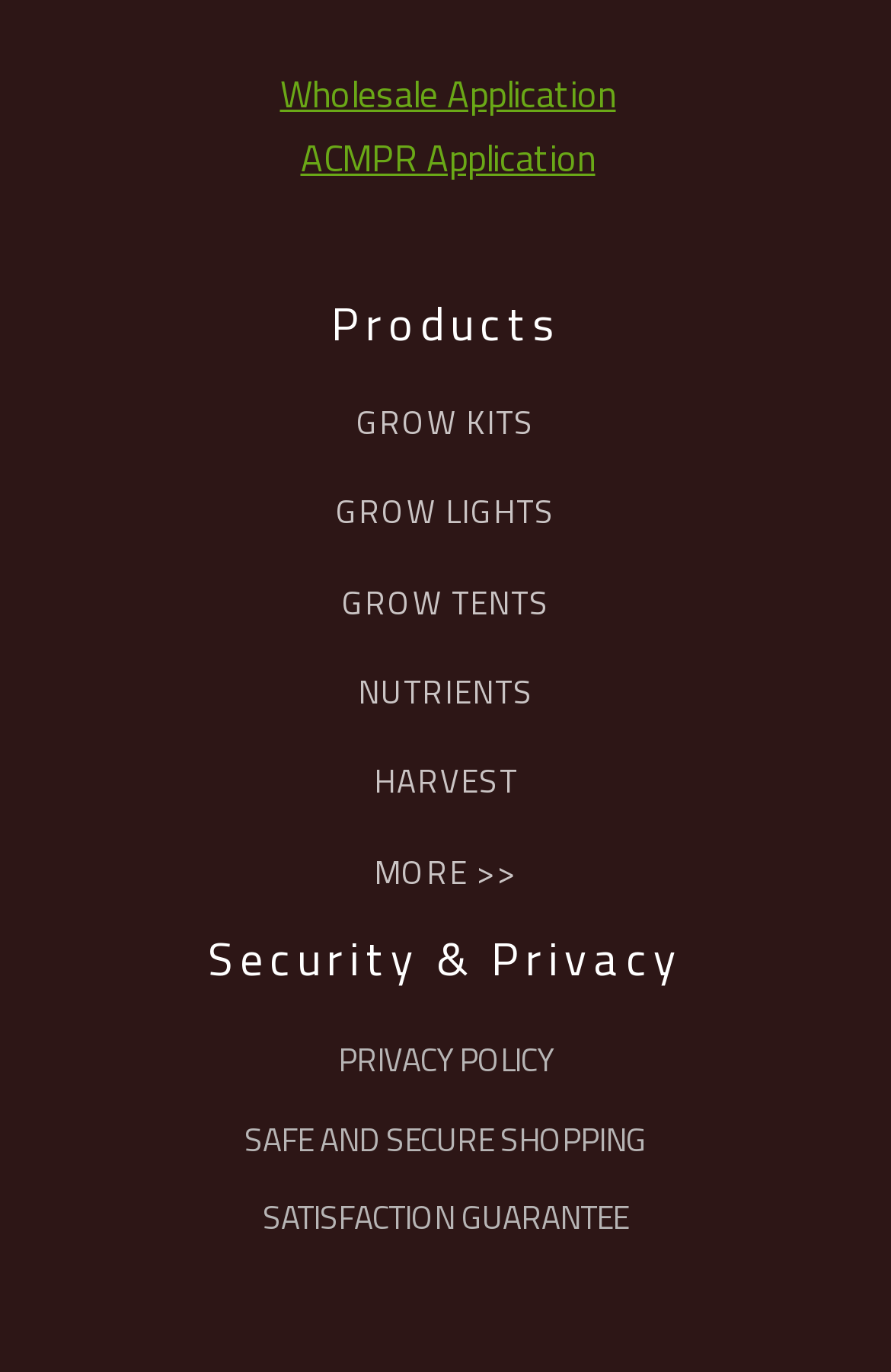Please identify the bounding box coordinates of the region to click in order to complete the given instruction: "View GROW KITS products". The coordinates should be four float numbers between 0 and 1, i.e., [left, top, right, bottom].

[0.4, 0.294, 0.6, 0.32]